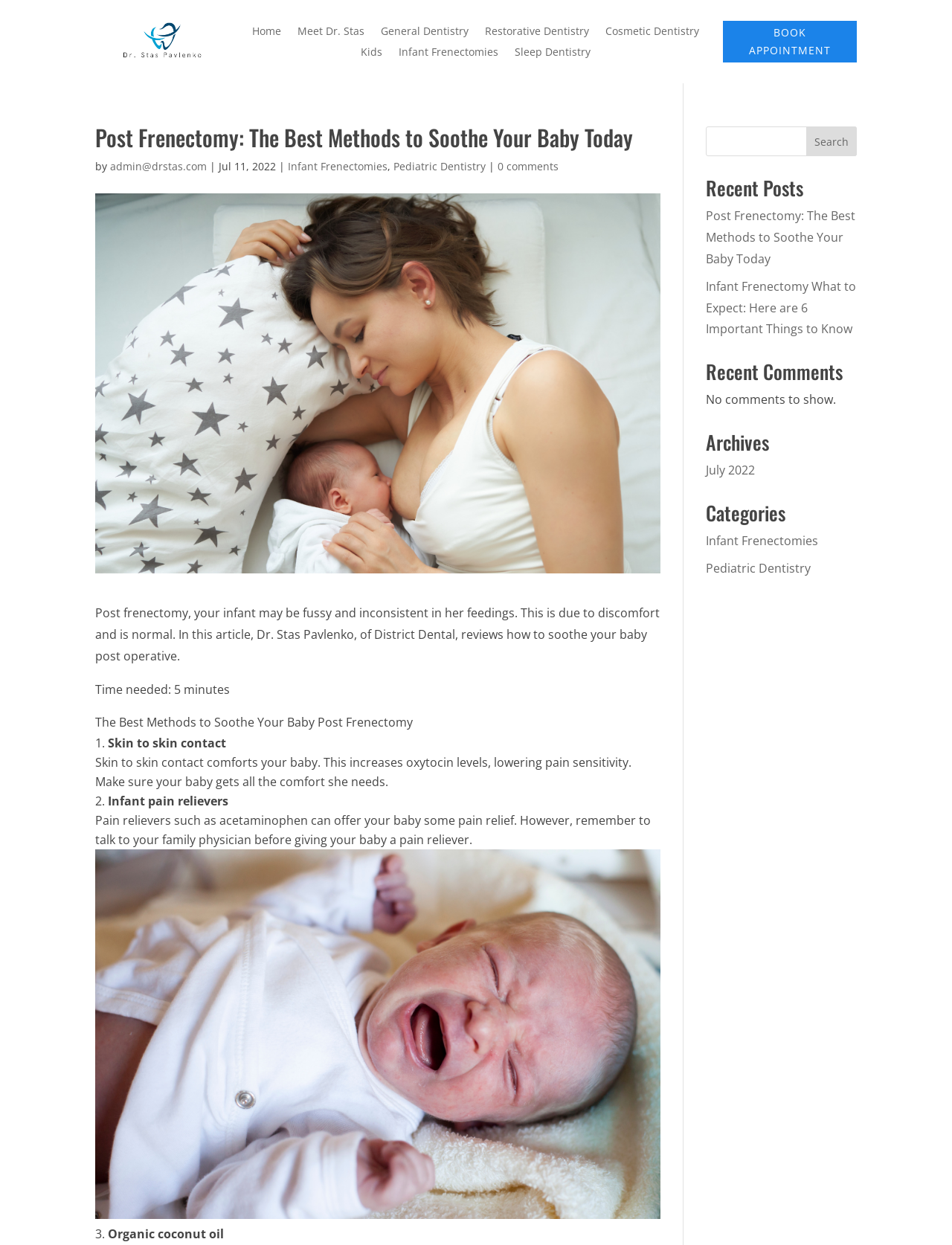Extract the main heading from the webpage content.

Post Frenectomy: The Best Methods to Soothe Your Baby Today